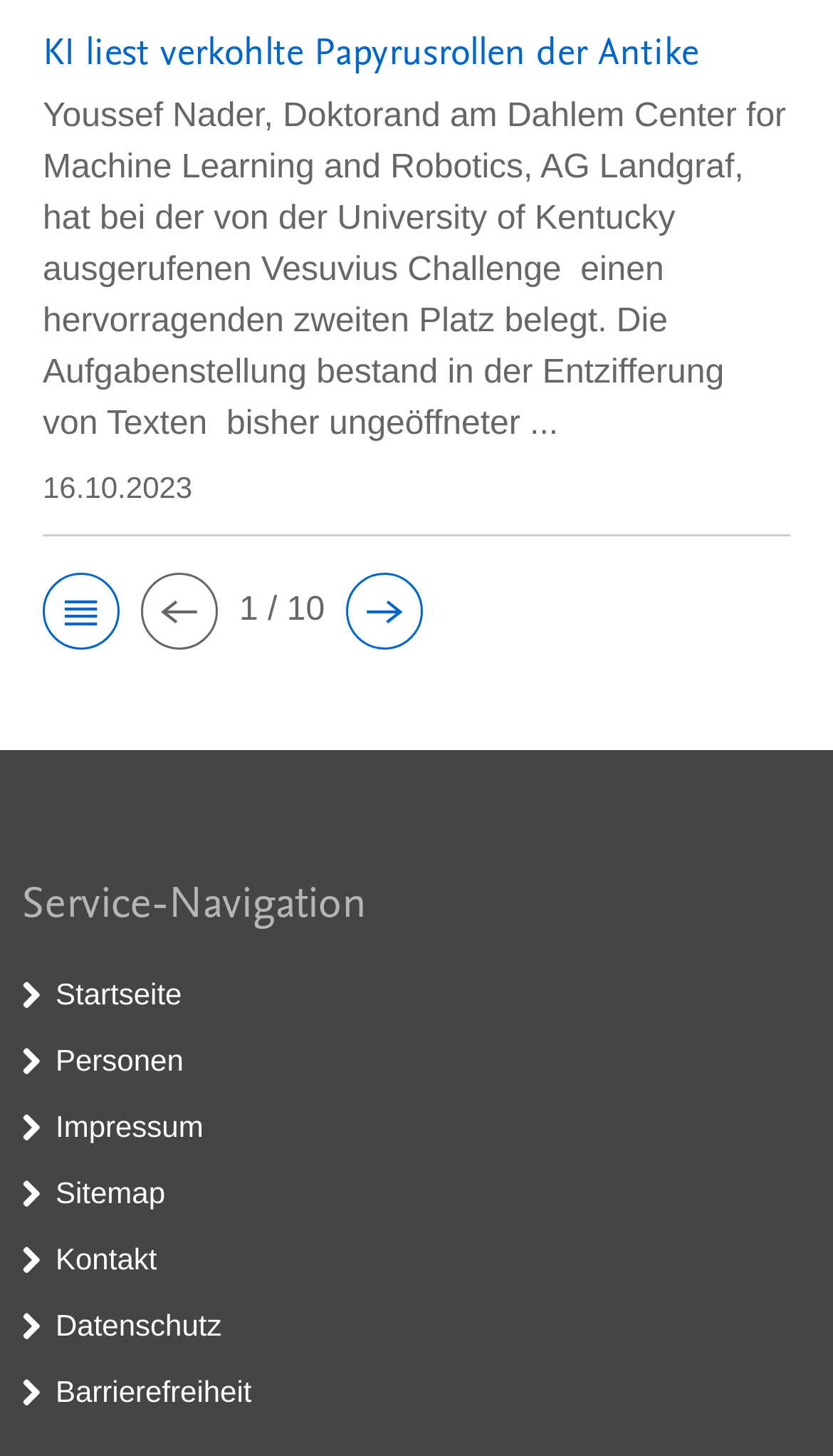Specify the bounding box coordinates of the area to click in order to execute this command: 'go to next page'. The coordinates should consist of four float numbers ranging from 0 to 1, and should be formatted as [left, top, right, bottom].

[0.415, 0.39, 0.508, 0.448]